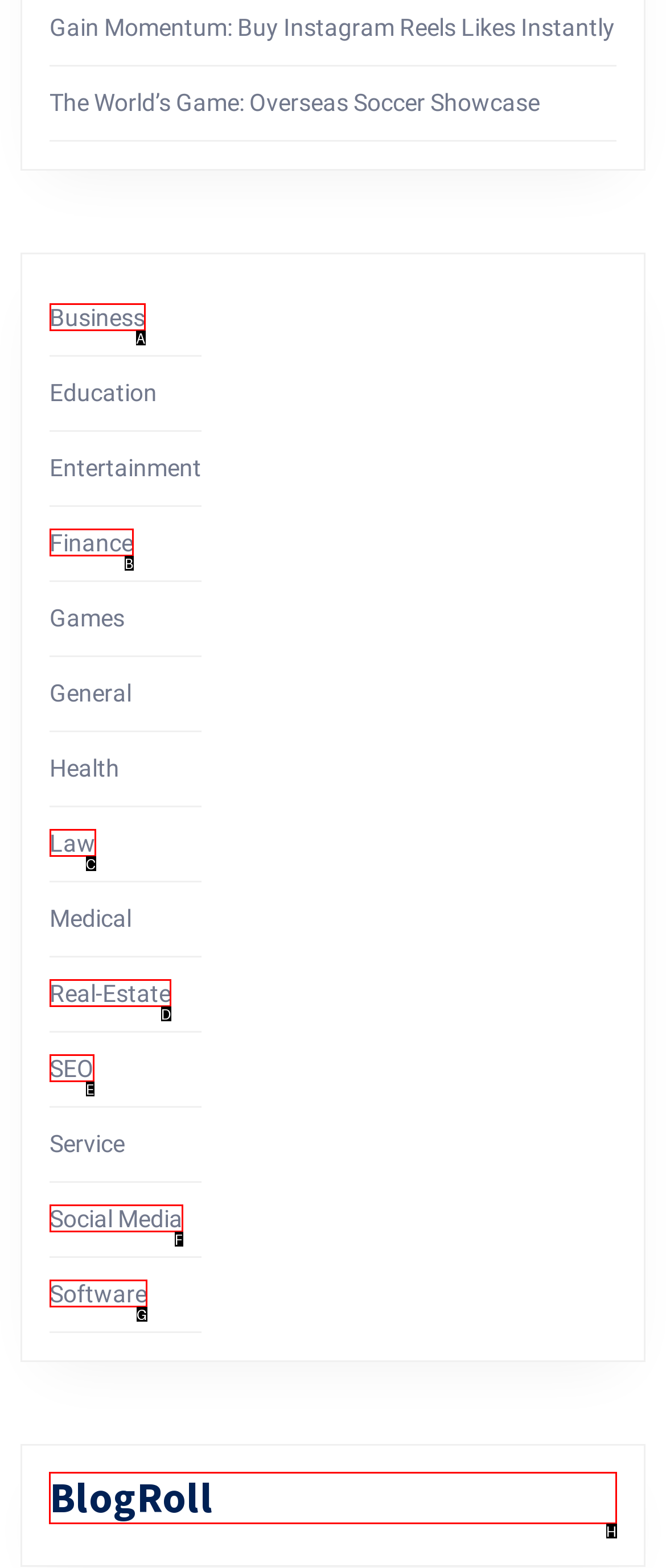Which option should I select to accomplish the task: Read the 'BlogRoll' section? Respond with the corresponding letter from the given choices.

H